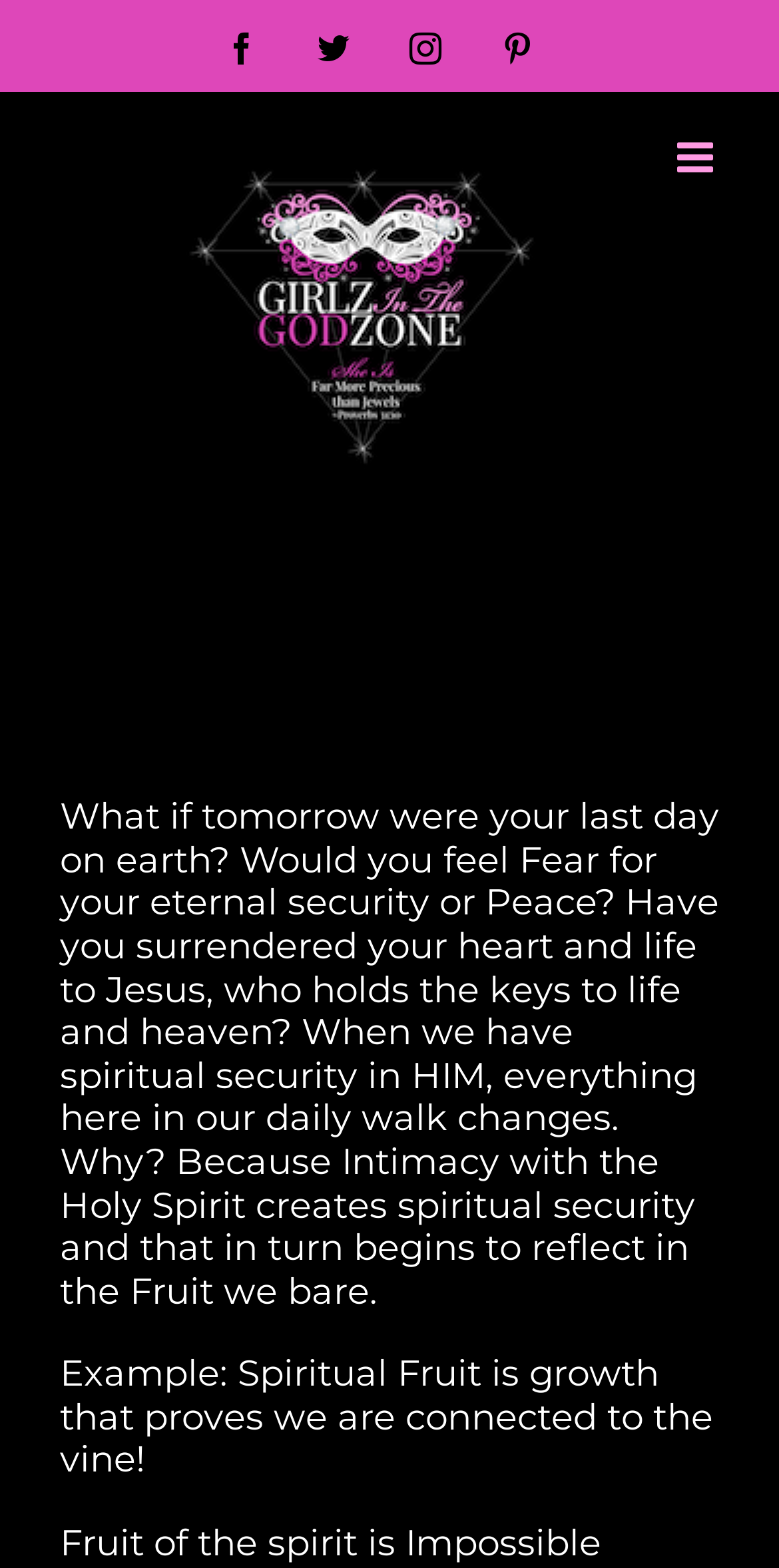What is the relationship between Intimacy with the Holy Spirit and spiritual security?
Give a detailed response to the question by analyzing the screenshot.

According to the webpage, Intimacy with the Holy Spirit creates spiritual security, which is stated in the text 'When we have spiritual security in HIM, everything here in our daily walk changes. Why? Because Intimacy with the Holy Spirit creates spiritual security...'.